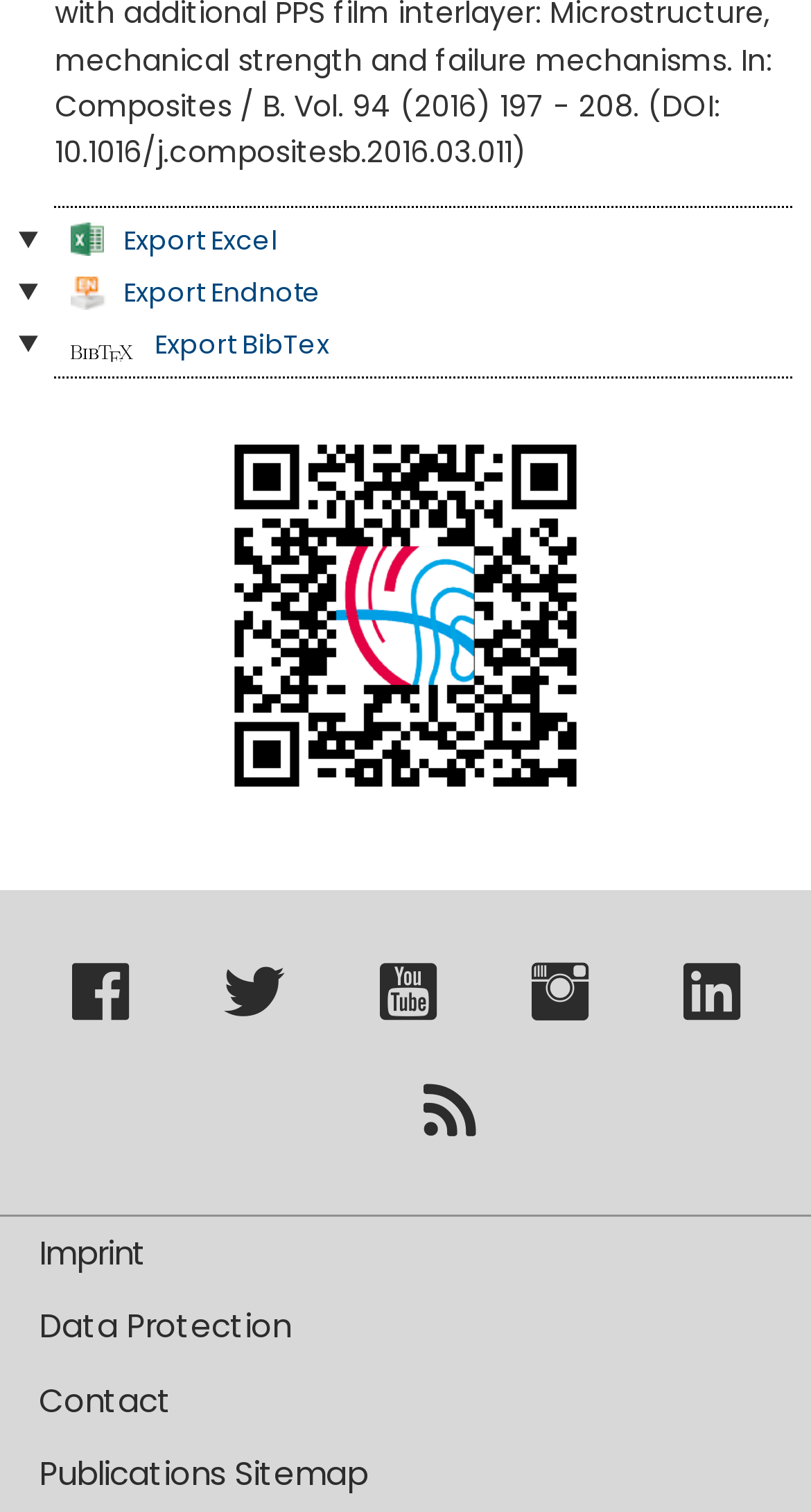Please provide a comprehensive response to the question based on the details in the image: What is the purpose of the QR code?

The QR code is an image element with the description 'QR Code: Link to publication', indicating that it provides a link to the publication when scanned.